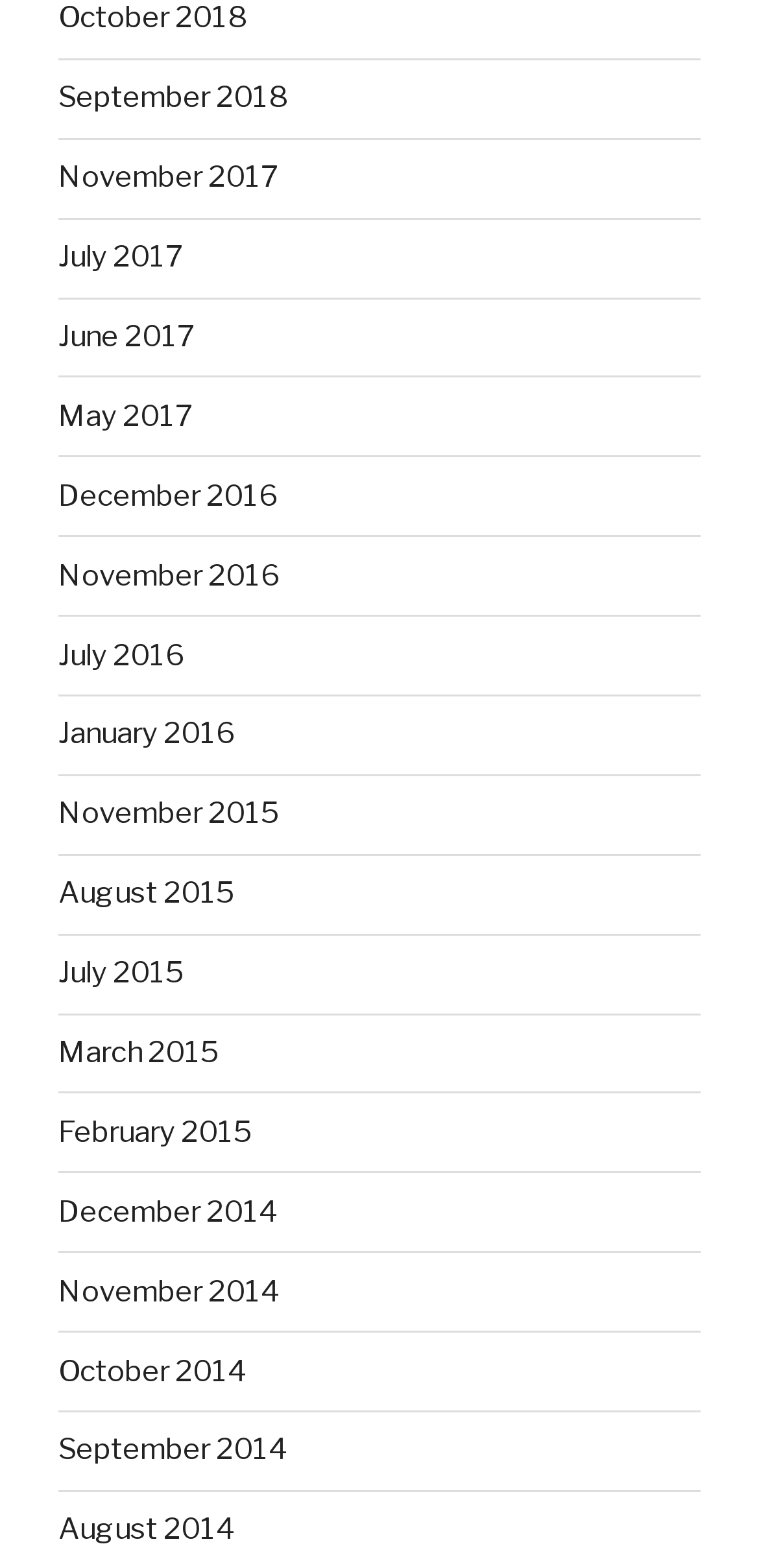How many links are available on this webpage?
Provide a comprehensive and detailed answer to the question.

I counted the number of links on the webpage, and there are 25 links available, each representing a different month and year.